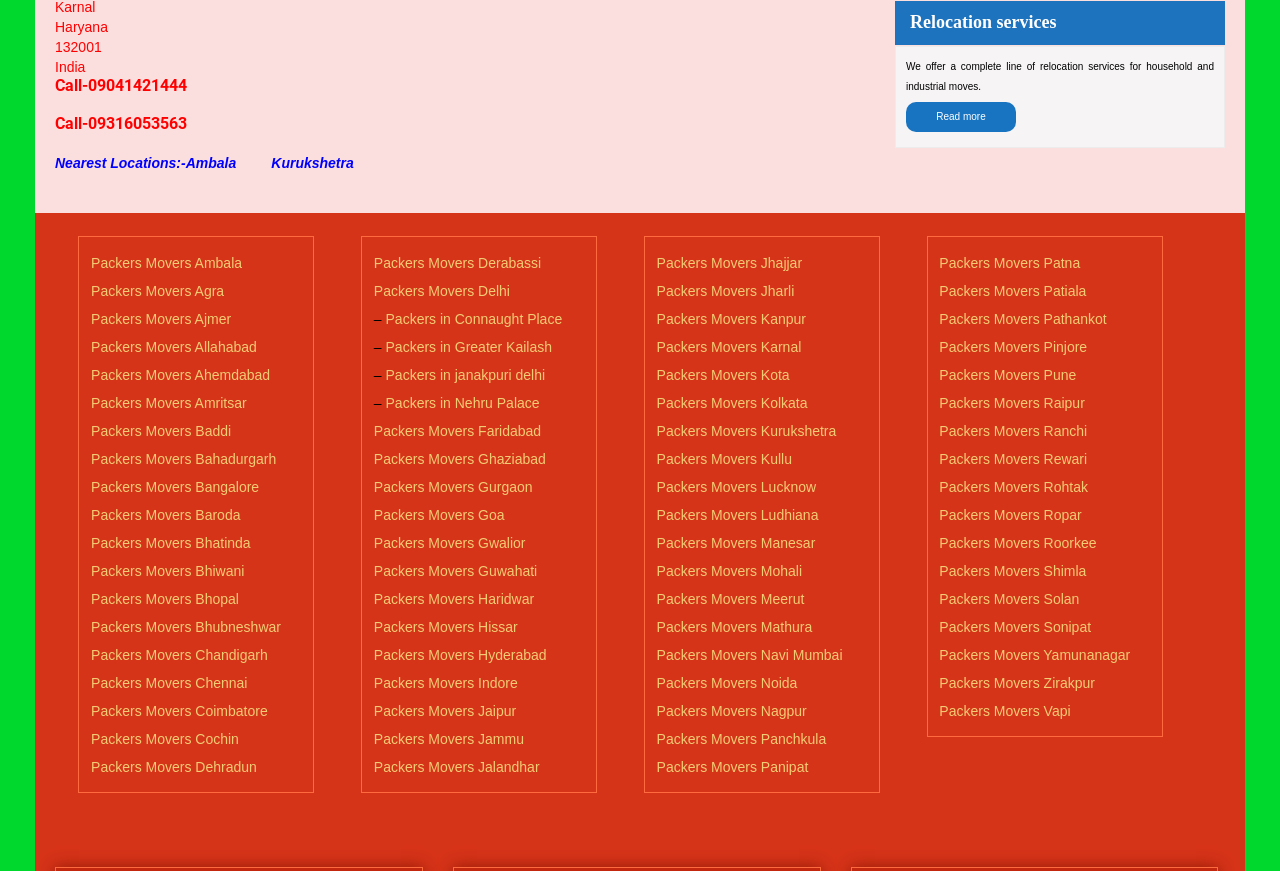What type of services are offered by the company?
Based on the image, respond with a single word or phrase.

Relocation services